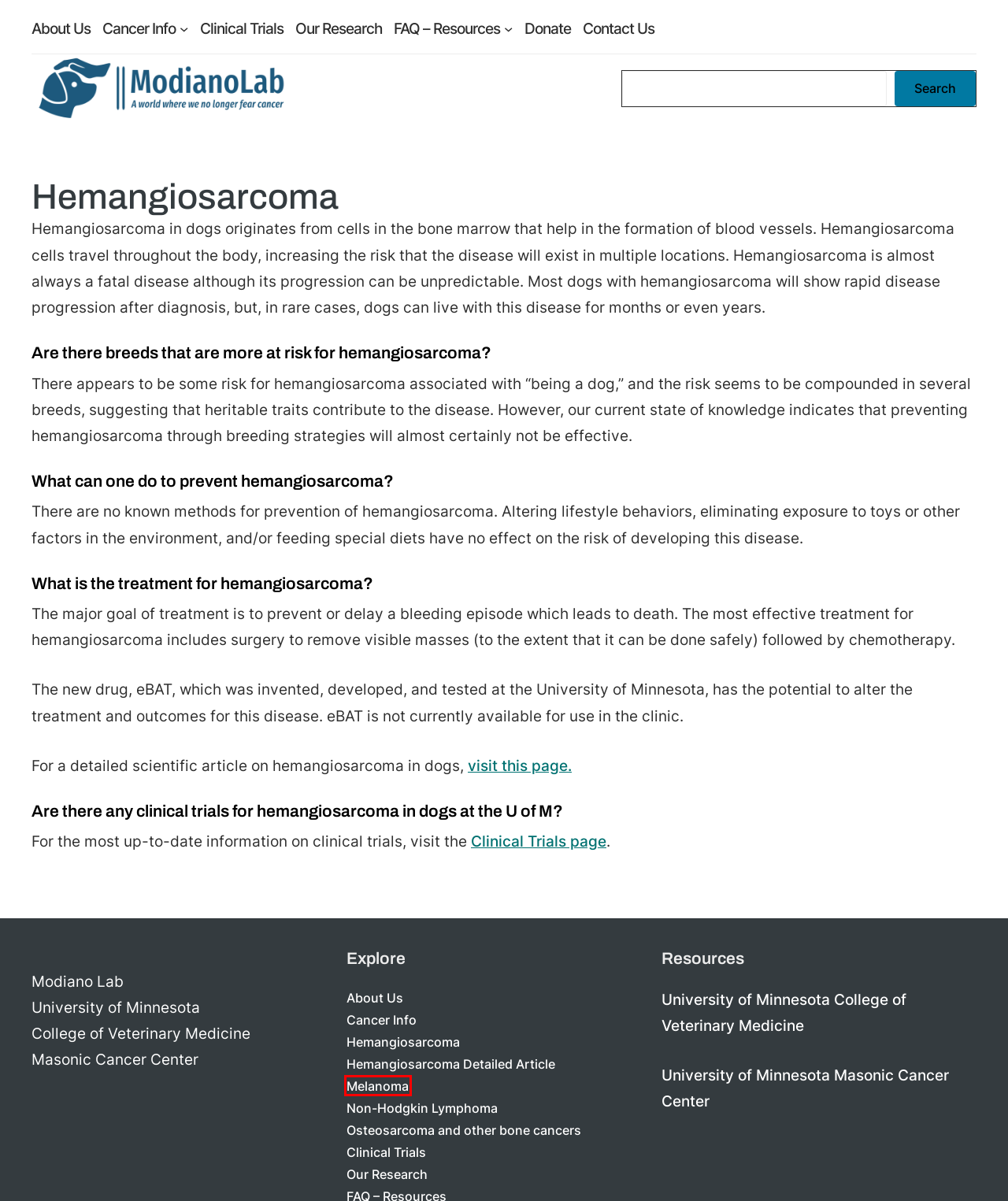You are given a screenshot of a webpage with a red rectangle bounding box around an element. Choose the best webpage description that matches the page after clicking the element in the bounding box. Here are the candidates:
A. modiano·lab – University of Minnesota cancer research laboratory
B. Melanoma – modiano·lab
C. Hemangiosarcoma Detailed Article – modiano·lab
D. Contact Us – modiano·lab
E. Homepage | College of Veterinary Medicine
F. Non-Hodgkin Lymphoma – modiano·lab
G. Donate – modiano·lab
H. FAQ – Resources – modiano·lab

B